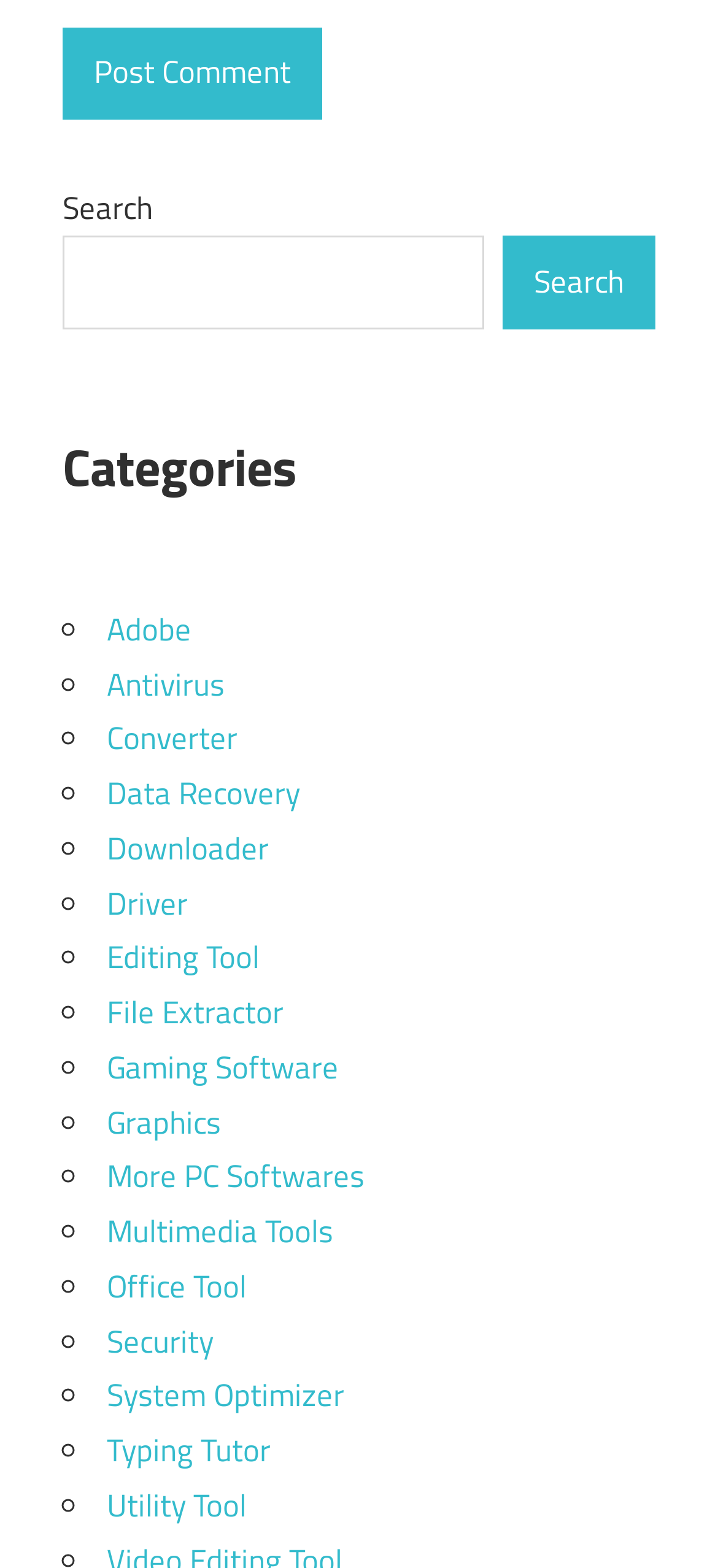Please determine the bounding box coordinates of the element to click on in order to accomplish the following task: "Click on the Adobe category". Ensure the coordinates are four float numbers ranging from 0 to 1, i.e., [left, top, right, bottom].

[0.149, 0.386, 0.267, 0.416]